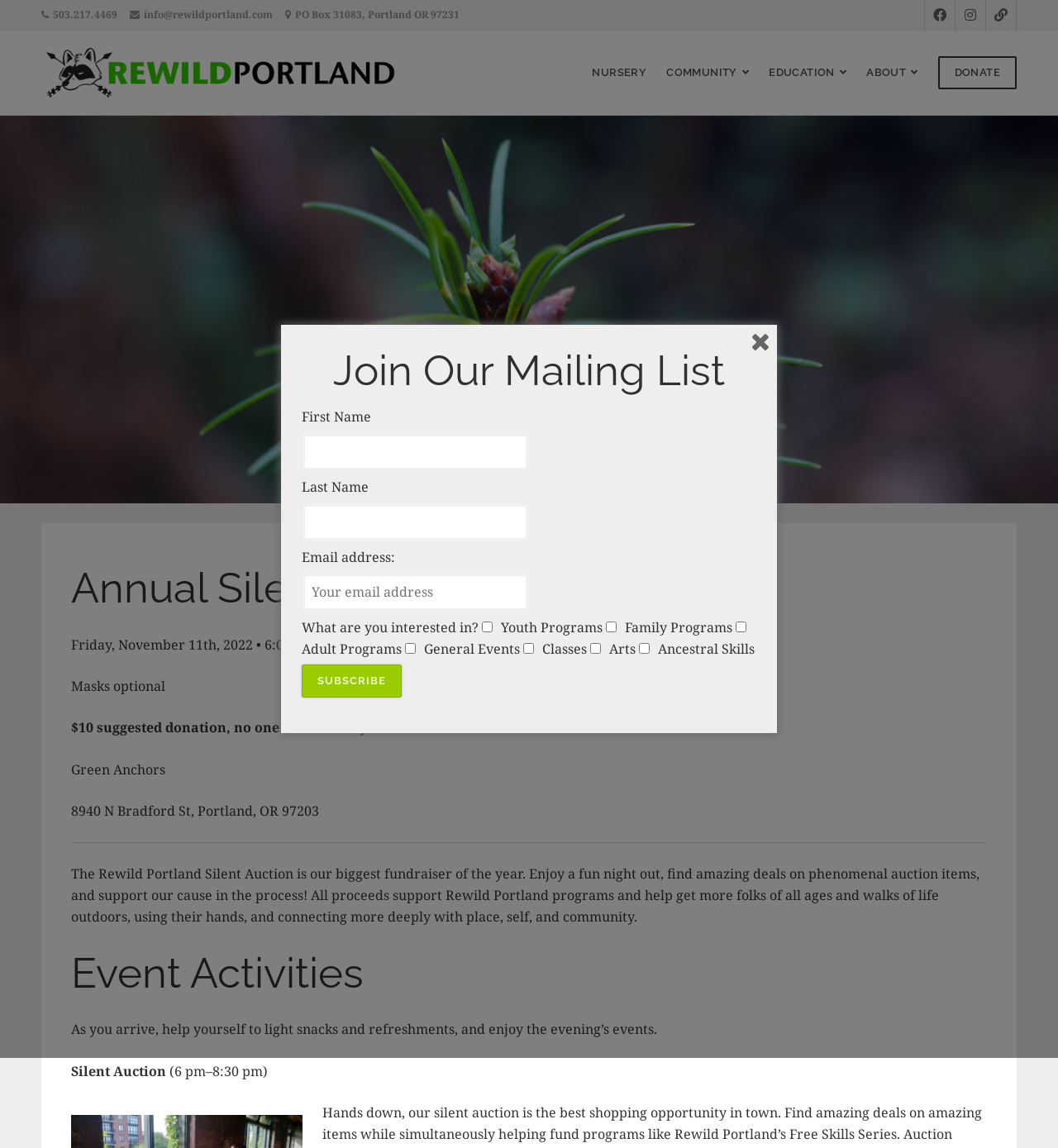Kindly determine the bounding box coordinates for the clickable area to achieve the given instruction: "Click on the 'USA' link".

None